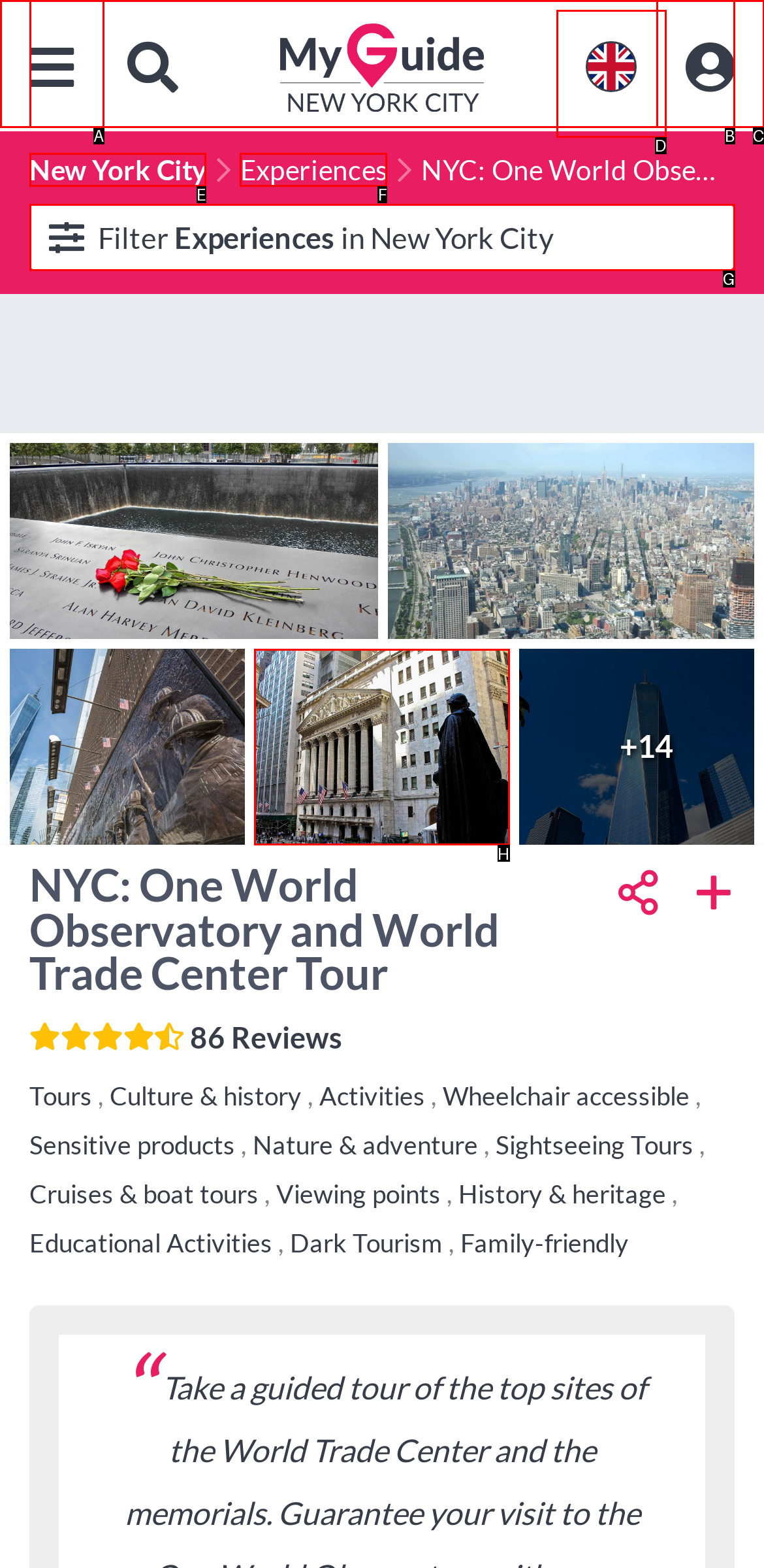Tell me which letter corresponds to the UI element that should be clicked to fulfill this instruction: View the NYC: One World Observatory and World Trade Center Tour
Answer using the letter of the chosen option directly.

H